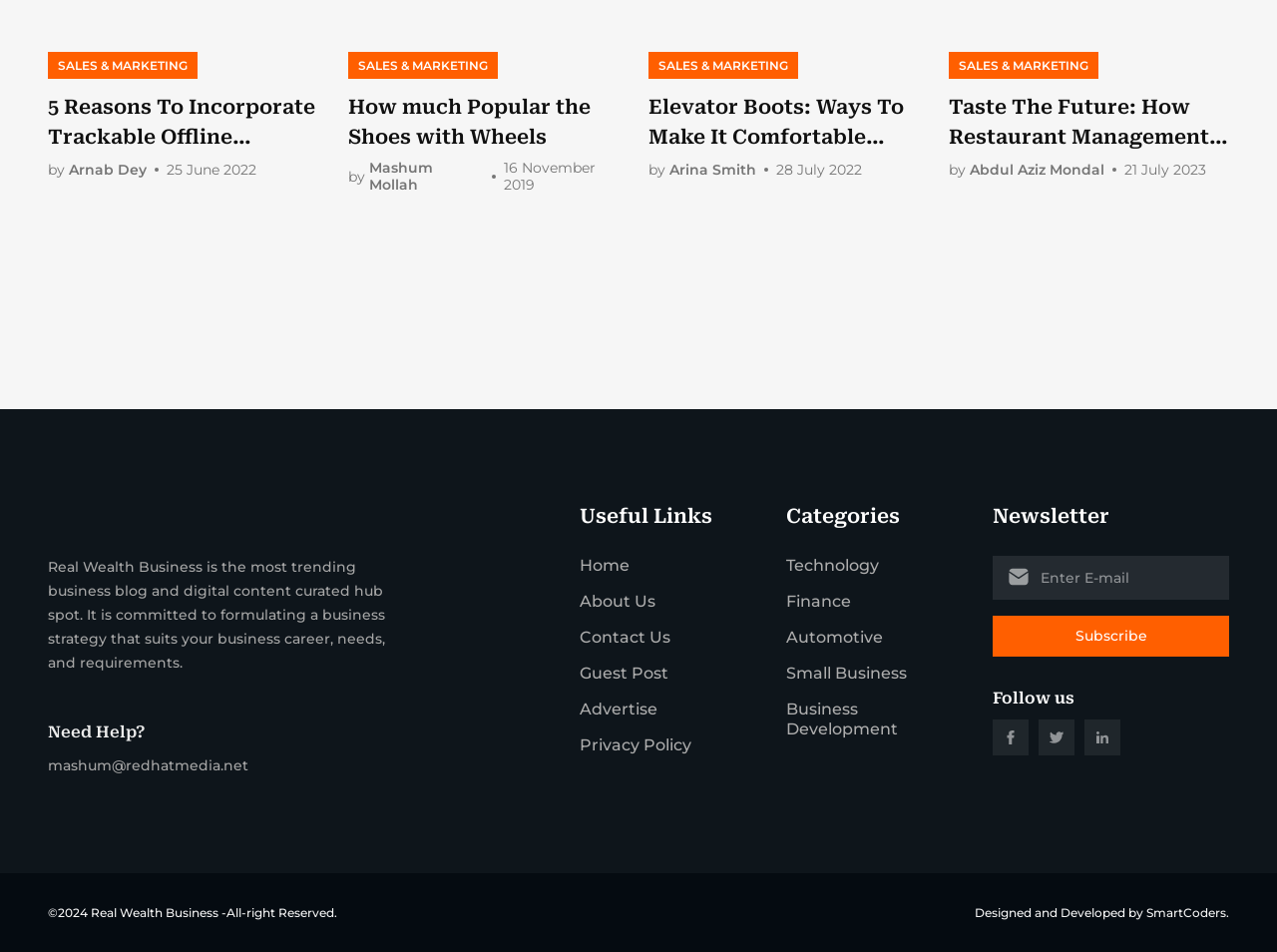Who is the author of the article '5 Reasons To Incorporate Trackable Offline Marketing Into Your Sales And Marketing Strategies'?
Give a detailed and exhaustive answer to the question.

I found the author's name by looking at the article title and the text below it, which says 'by Arnab Dey 25 June 2022'.